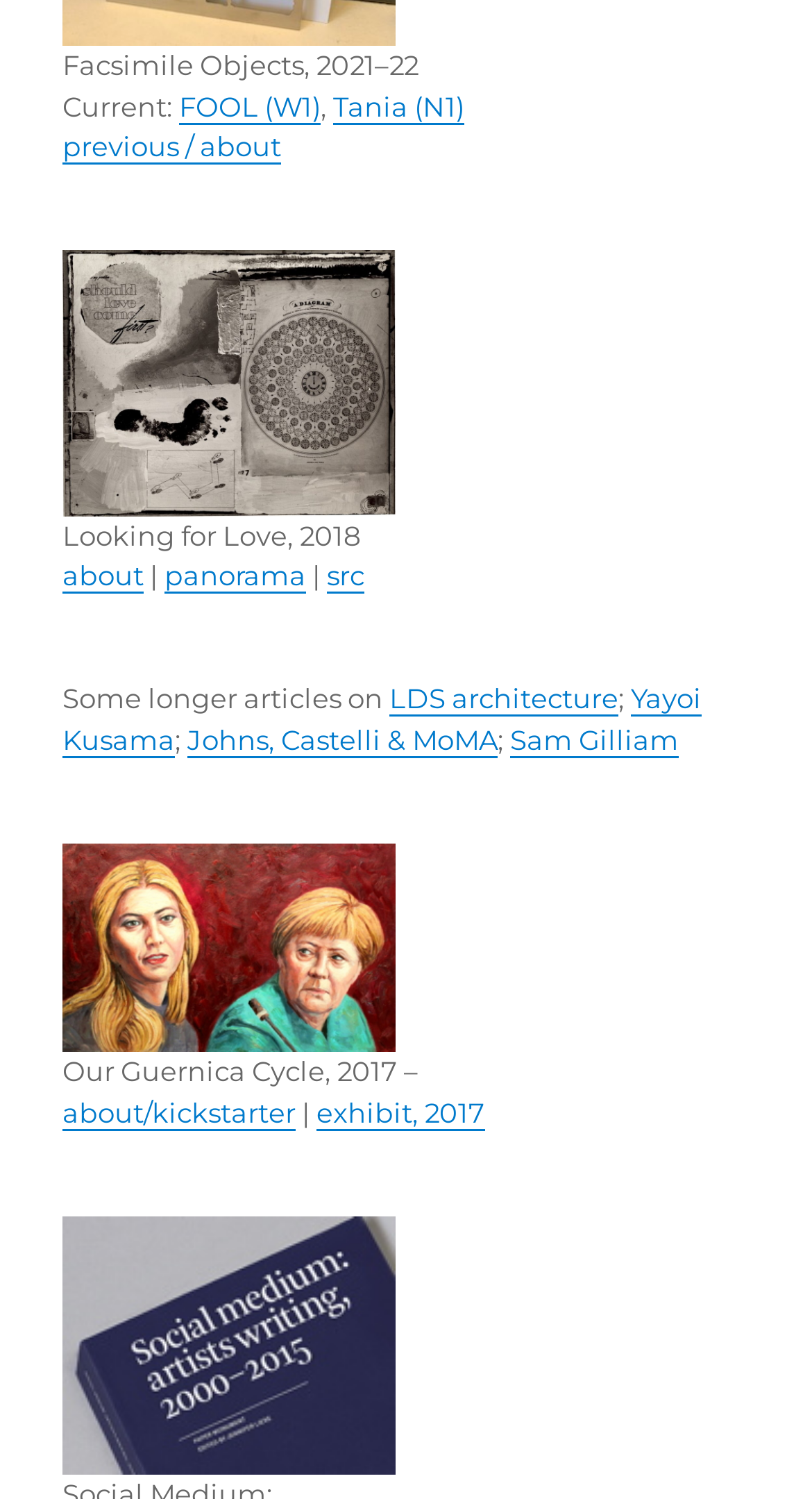Locate the bounding box coordinates of the element to click to perform the following action: 'Go to about page'. The coordinates should be given as four float values between 0 and 1, in the form of [left, top, right, bottom].

[0.077, 0.373, 0.177, 0.395]